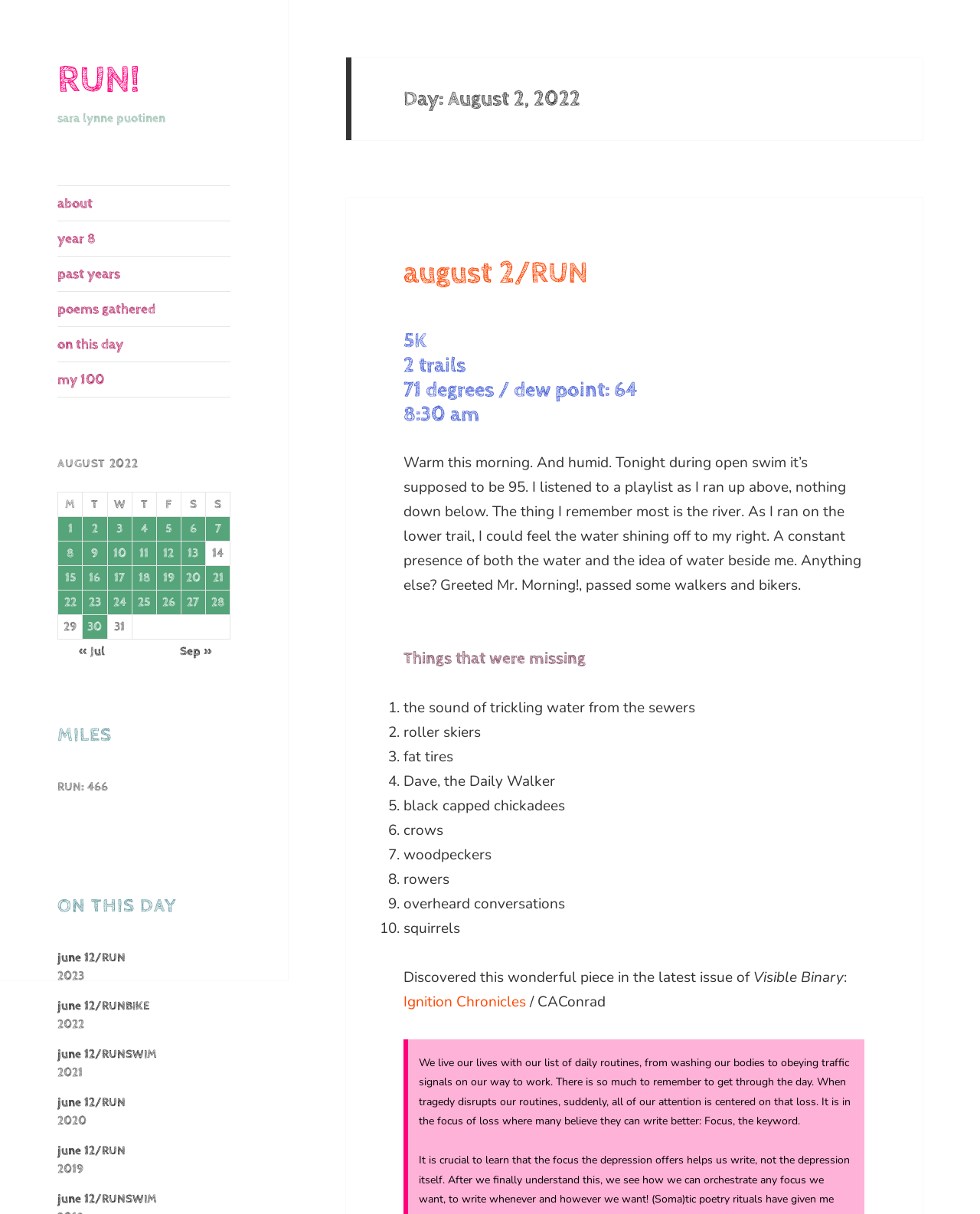Find and specify the bounding box coordinates that correspond to the clickable region for the instruction: "click on RUN!".

[0.059, 0.047, 0.143, 0.085]